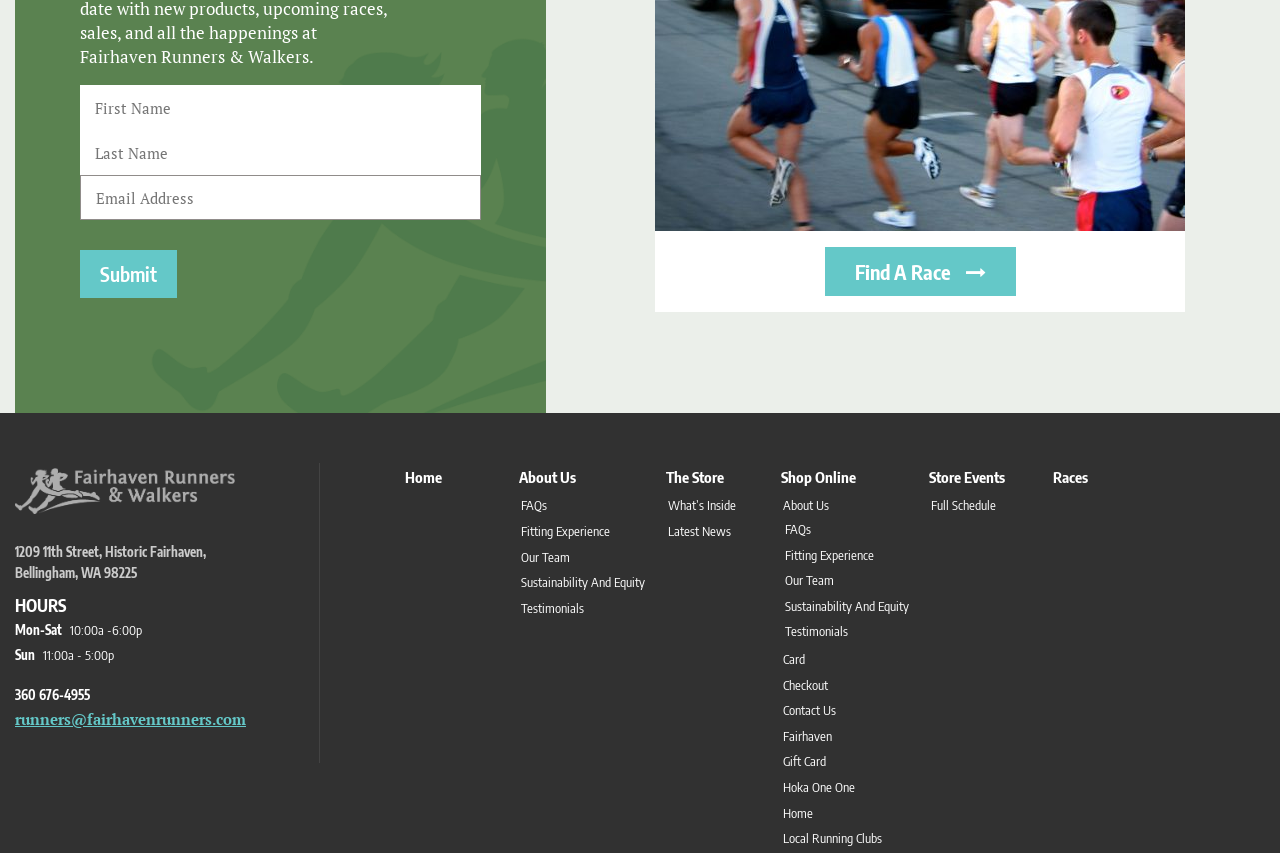Pinpoint the bounding box coordinates for the area that should be clicked to perform the following instruction: "Click on the 'POST COMMENT' button".

None